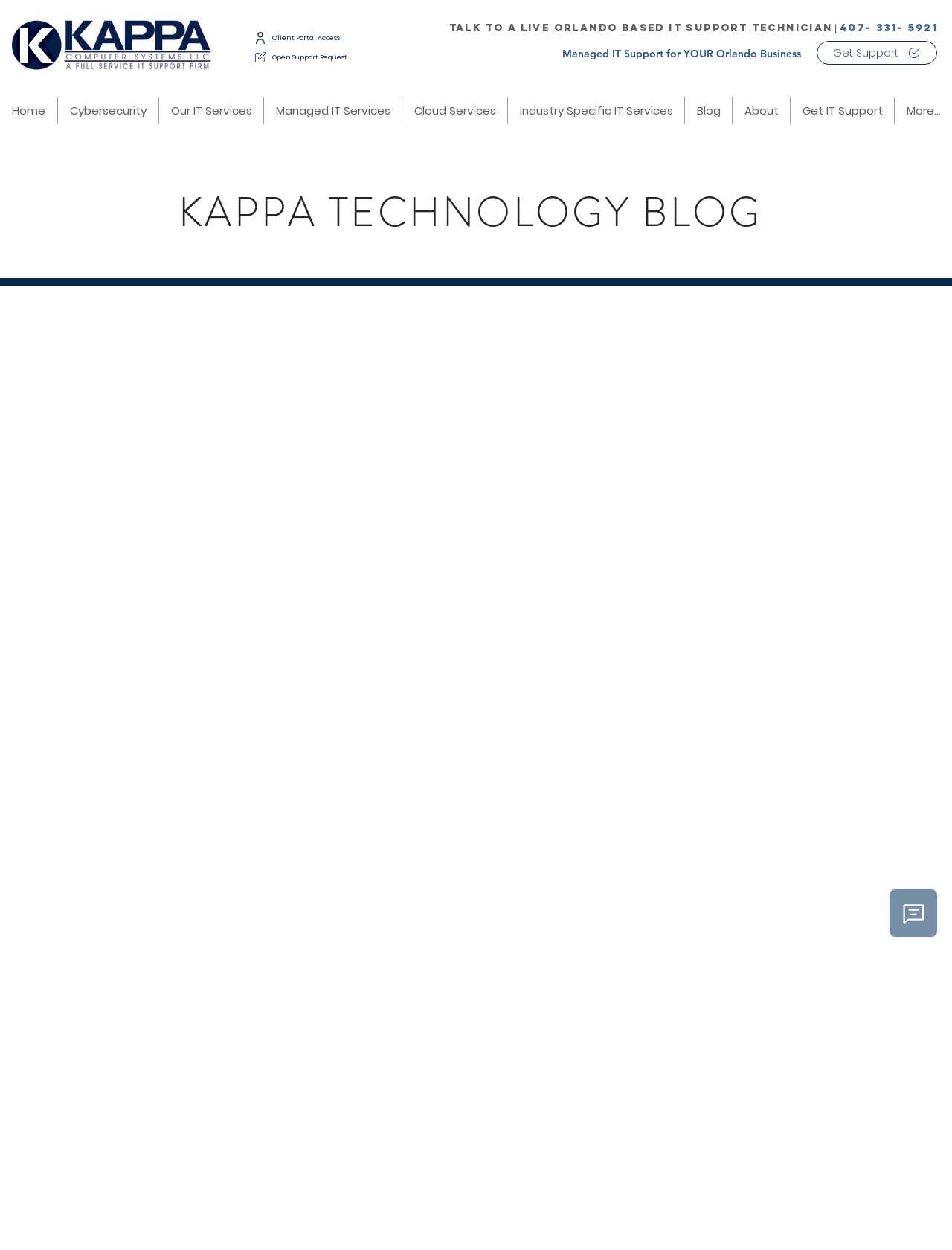Determine the bounding box coordinates of the clickable area required to perform the following instruction: "Talk to a live Orlando based IT Support Technician". The coordinates should be represented as four float numbers between 0 and 1: [left, top, right, bottom].

[0.443, 0.016, 0.985, 0.027]